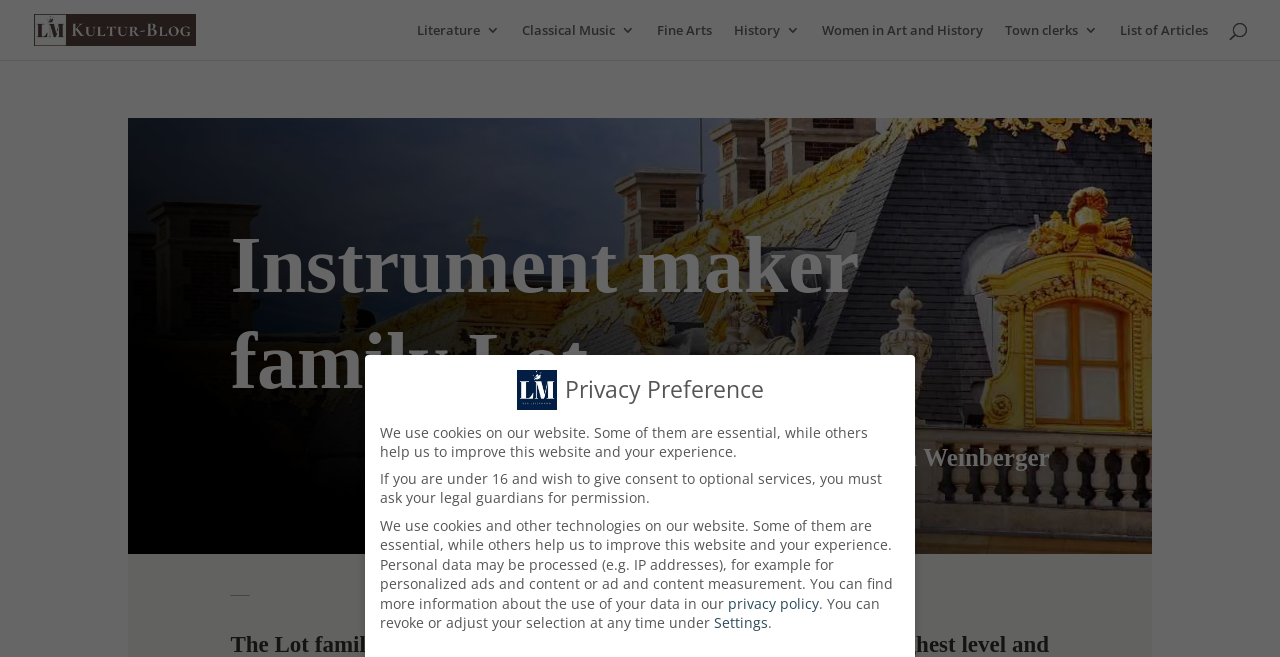Provide the bounding box coordinates, formatted as (top-left x, top-left y, bottom-right x, bottom-right y), with all values being floating point numbers between 0 and 1. Identify the bounding box of the UI element that matches the description: Settings

[0.558, 0.934, 0.6, 0.963]